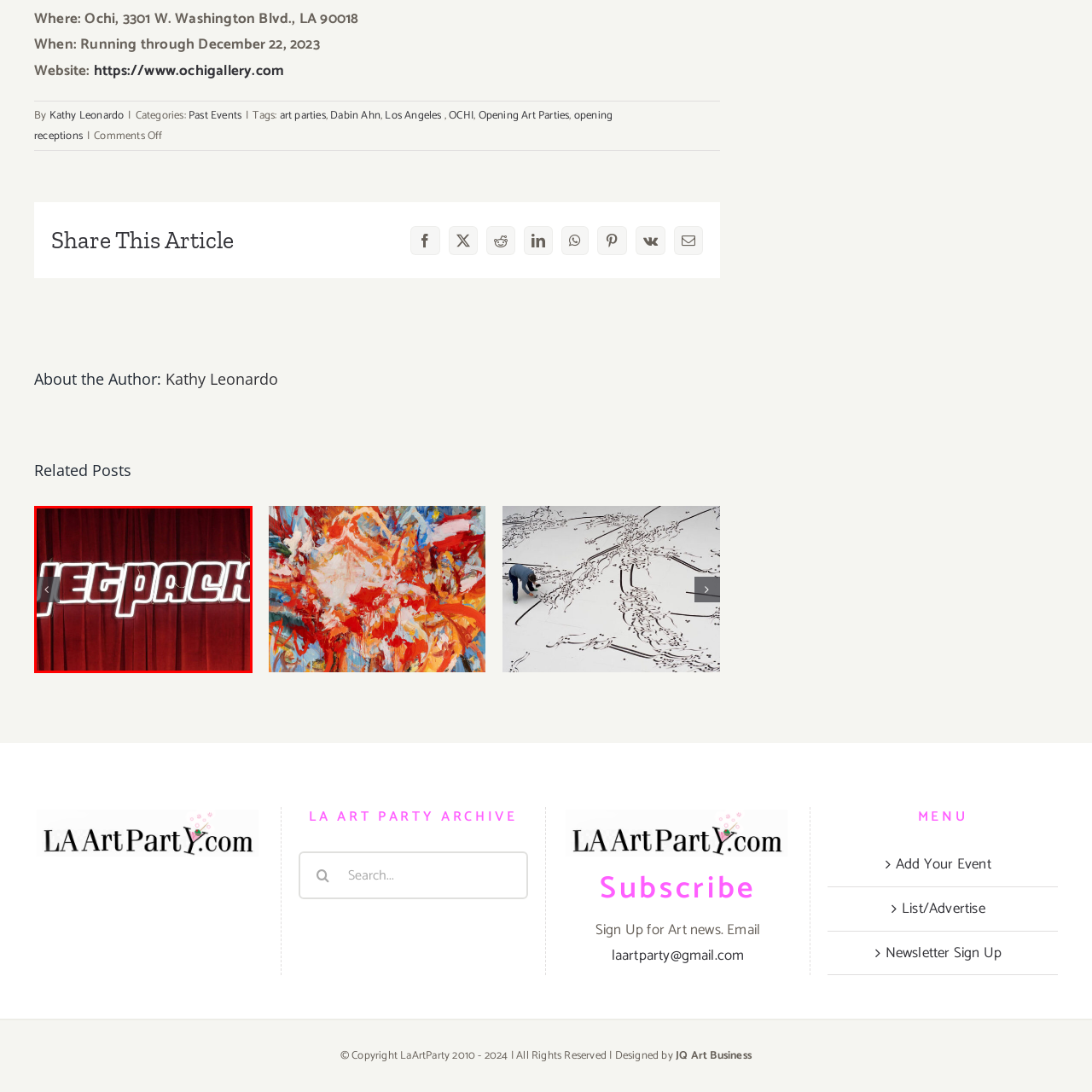Examine the image inside the red bounding box and deliver a thorough answer to the question that follows, drawing information from the image: What is the dominant color of the backdrop?

The caption describes the backdrop as 'rich red', which suggests that the dominant color of the backdrop is red. This is likely to create a vibrant and energetic atmosphere, which is fitting for a comedy event.